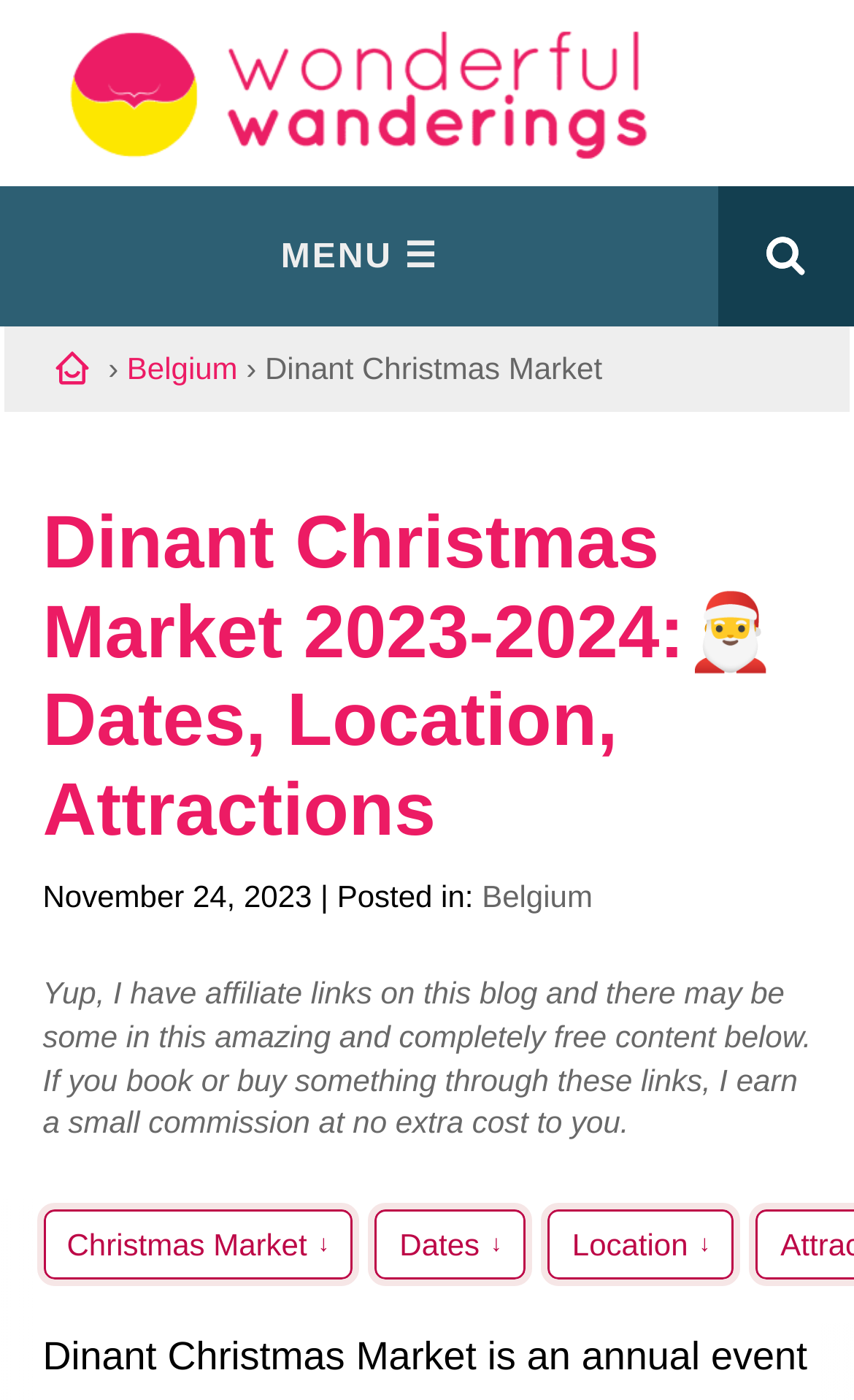Please locate the bounding box coordinates of the region I need to click to follow this instruction: "Read about Dinant Christmas Market".

[0.05, 0.356, 0.95, 0.612]